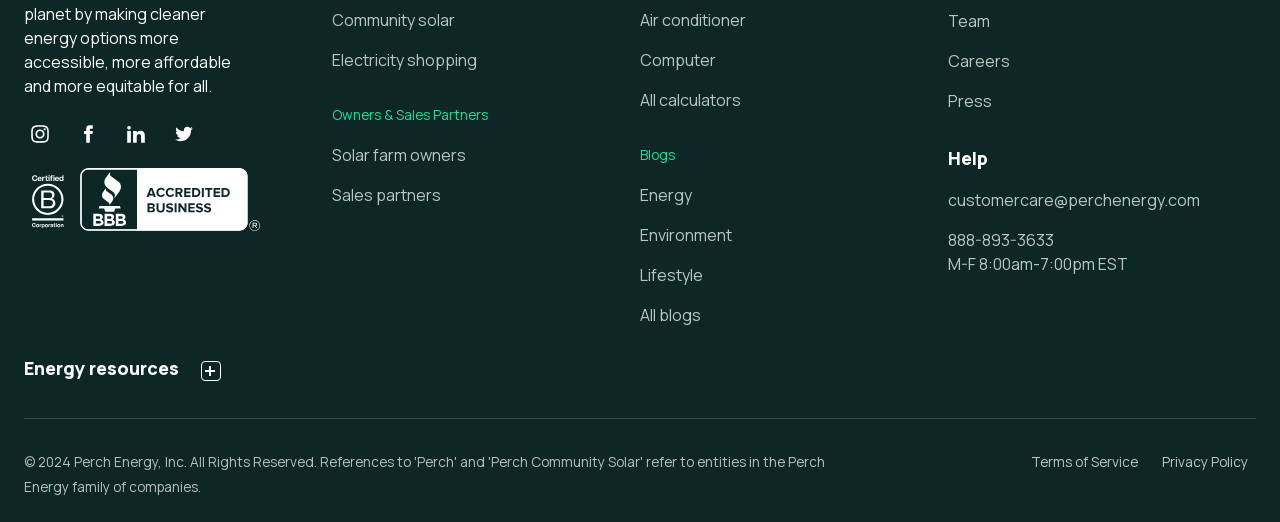Using the element description: "Environment", determine the bounding box coordinates for the specified UI element. The coordinates should be four float numbers between 0 and 1, [left, top, right, bottom].

[0.5, 0.427, 0.572, 0.473]